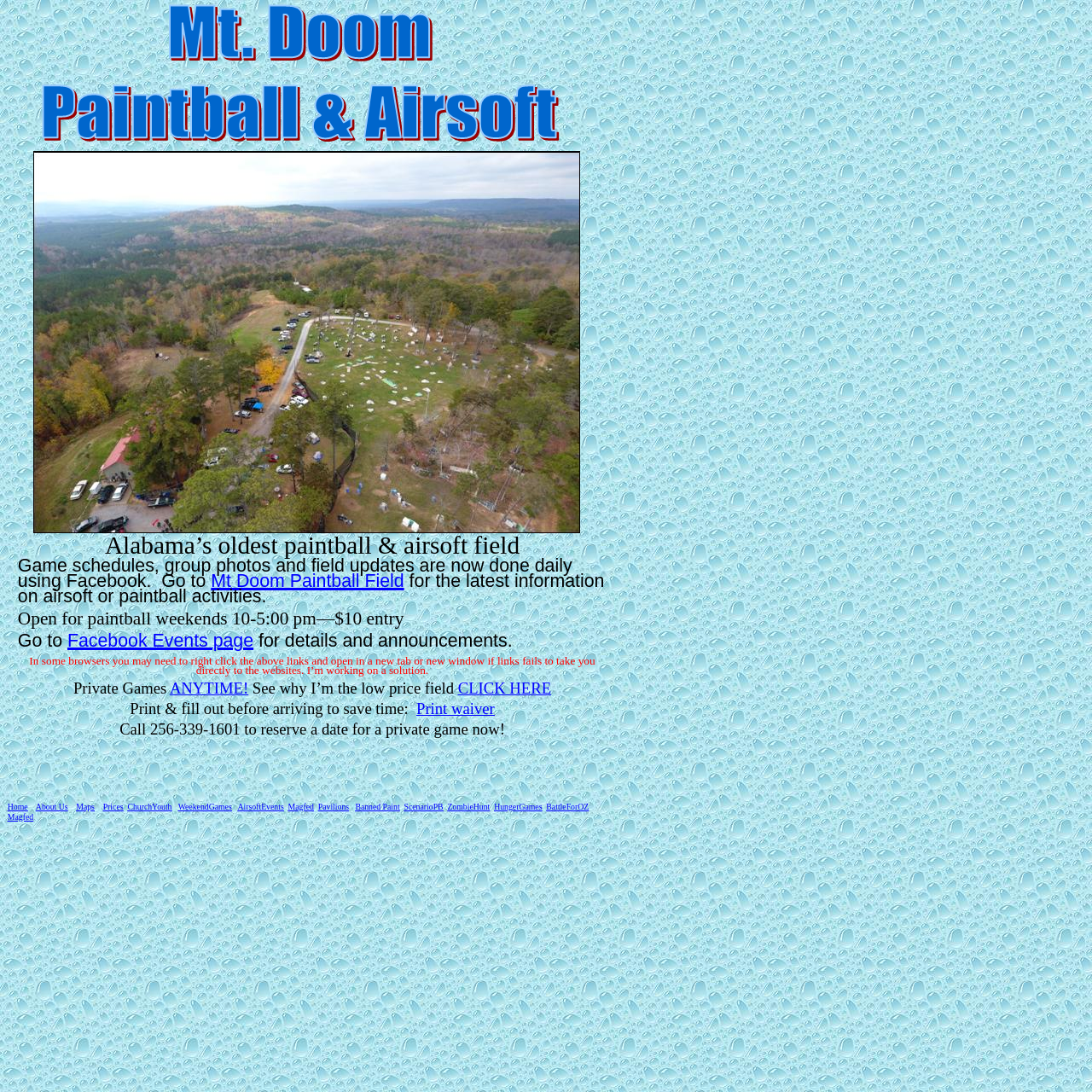Answer the question in one word or a short phrase:
What is the purpose of printing and filling out the waiver?

To save time